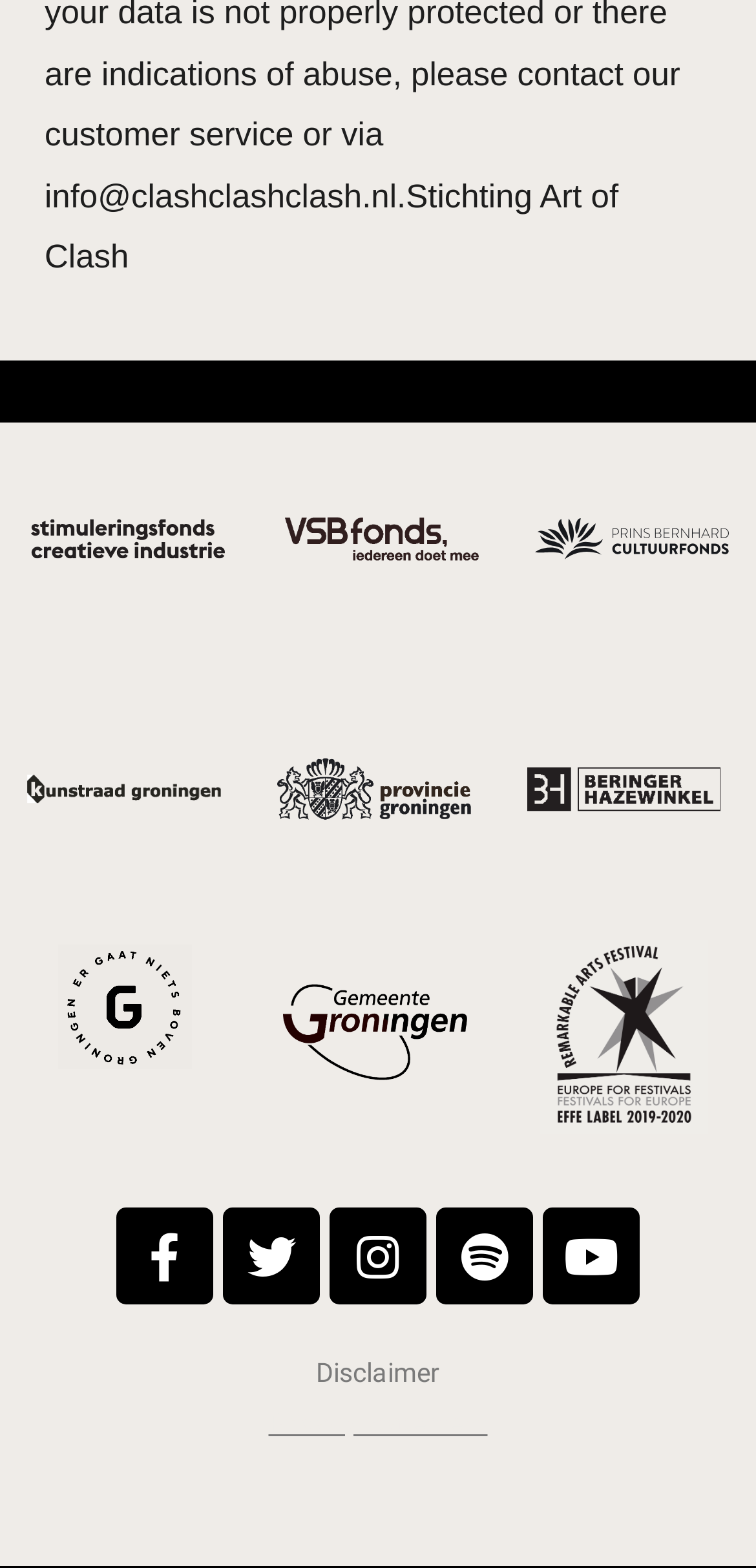What is the organization's name mentioned on the webpage?
Refer to the image and provide a one-word or short phrase answer.

Stichting Art of Clash